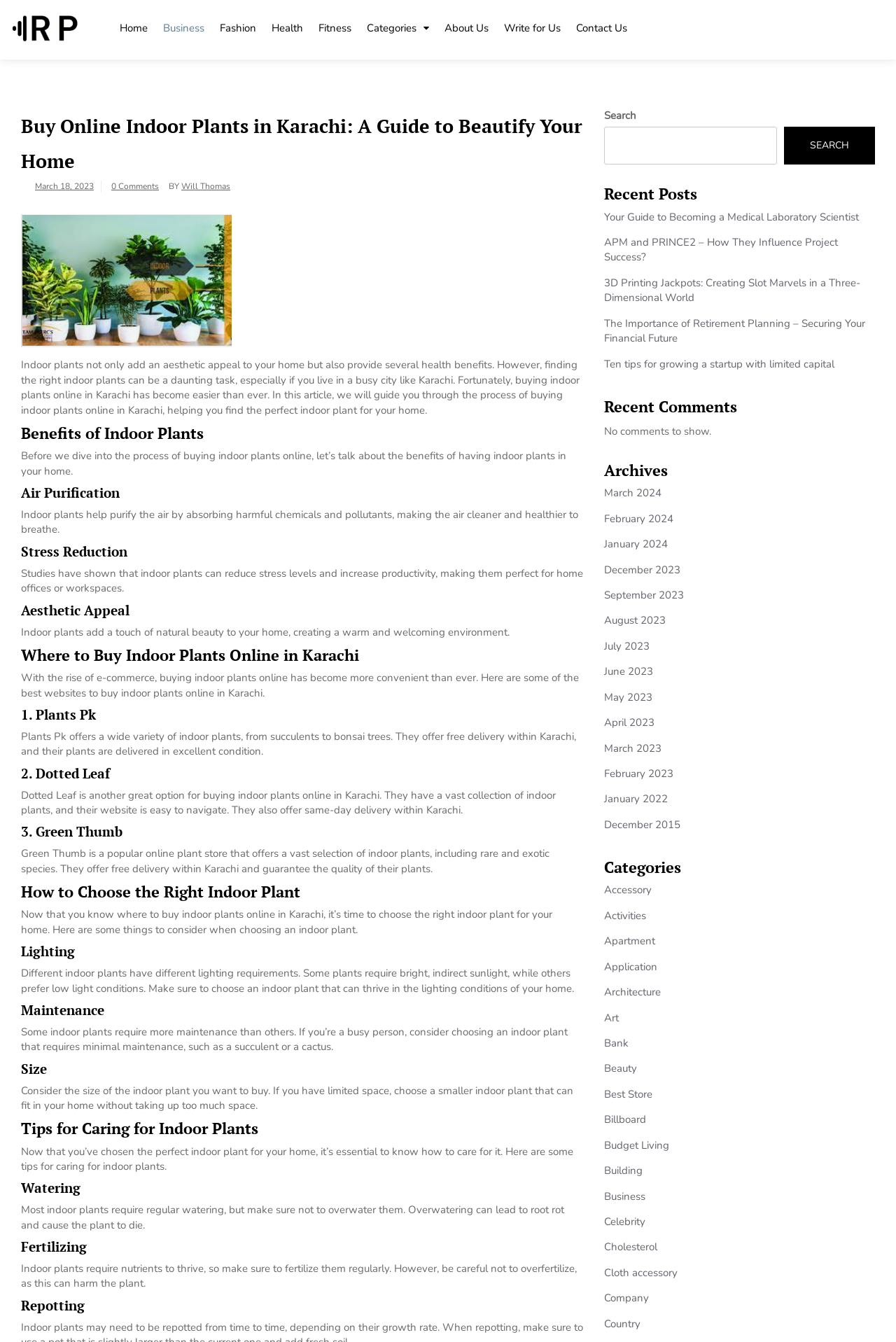Please determine the heading text of this webpage.

Buy Online Indoor Plants in Karachi: A Guide to Beautify Your Home